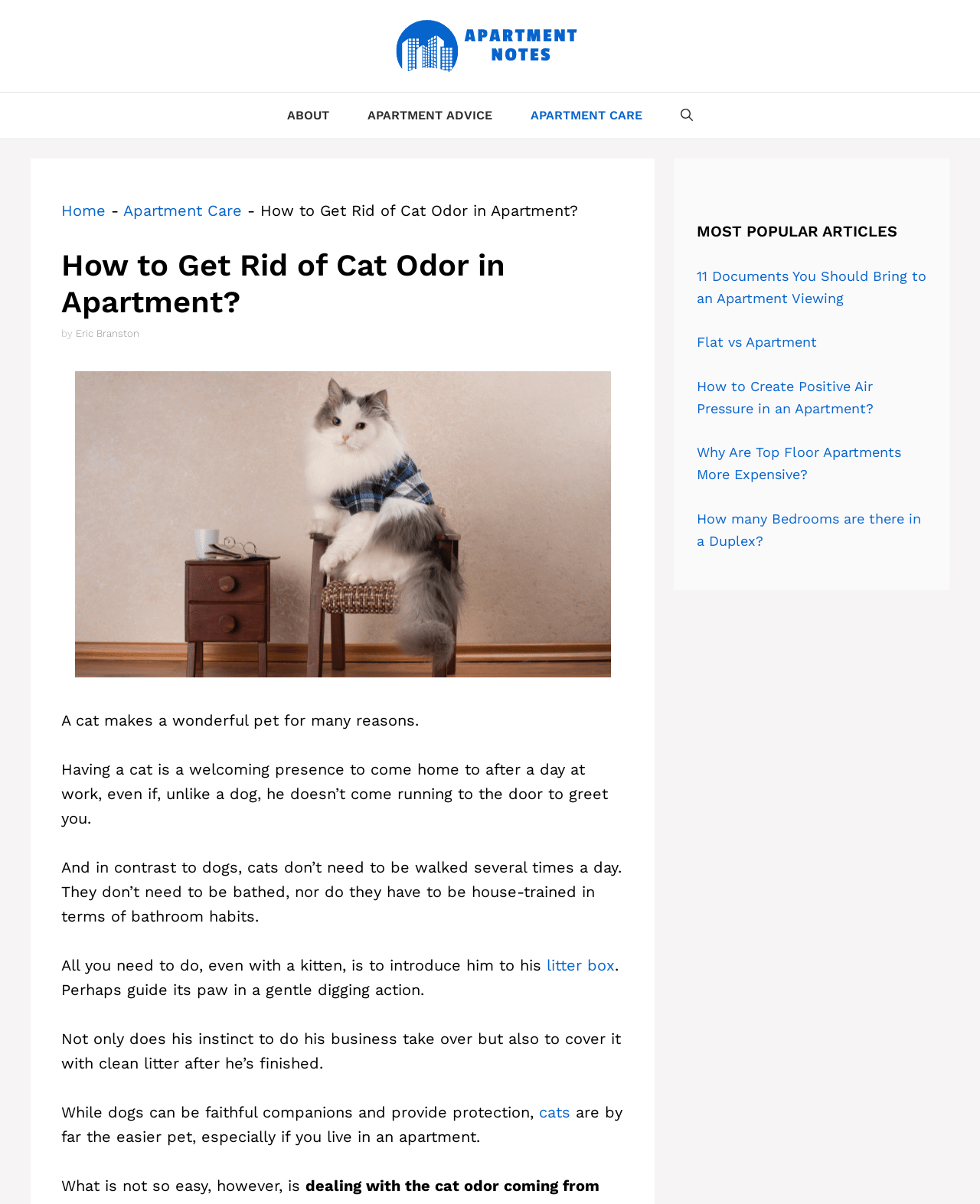Use the information in the screenshot to answer the question comprehensively: What is the author's name?

The author's name can be found by looking at the text 'by Eric Branston' which is located below the heading and above the main content of the article.